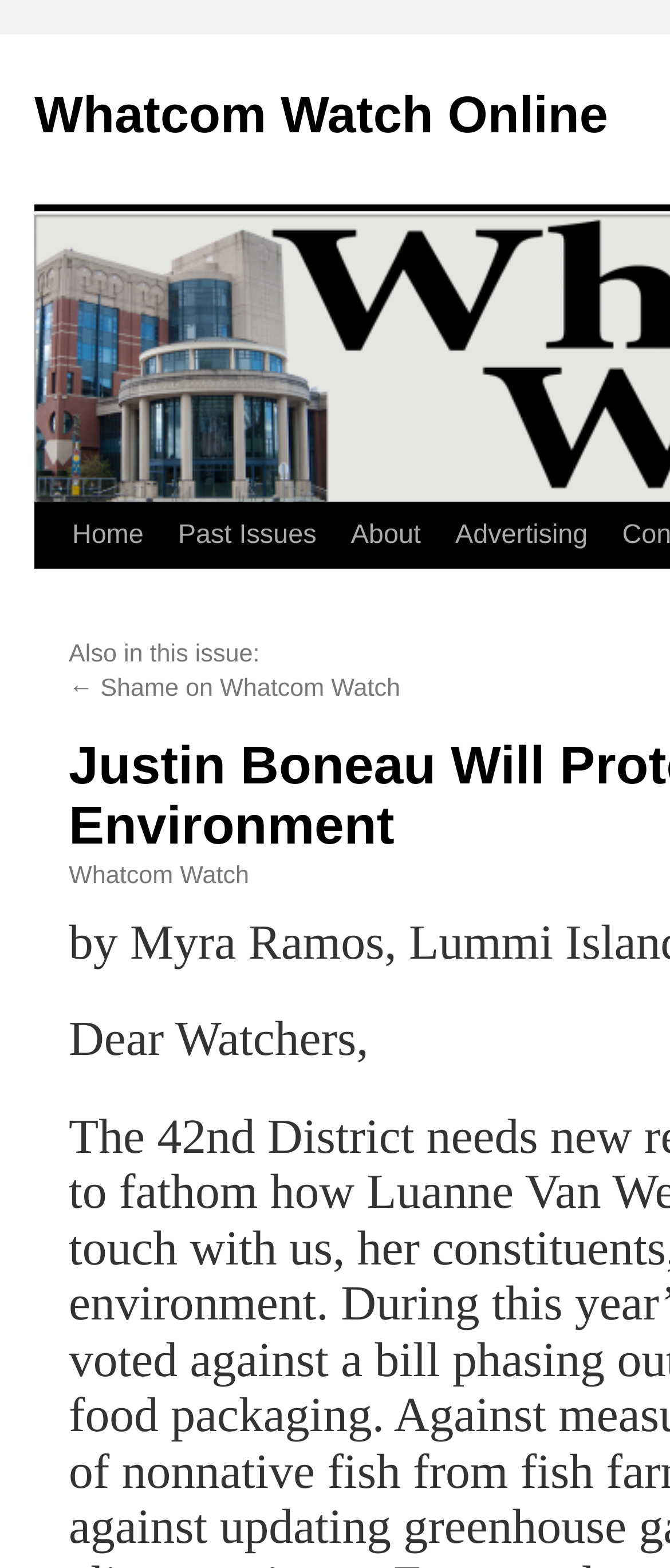What is the text above the 'Shame on Whatcom Watch' link?
Answer the question with a single word or phrase by looking at the picture.

Also in this issue: